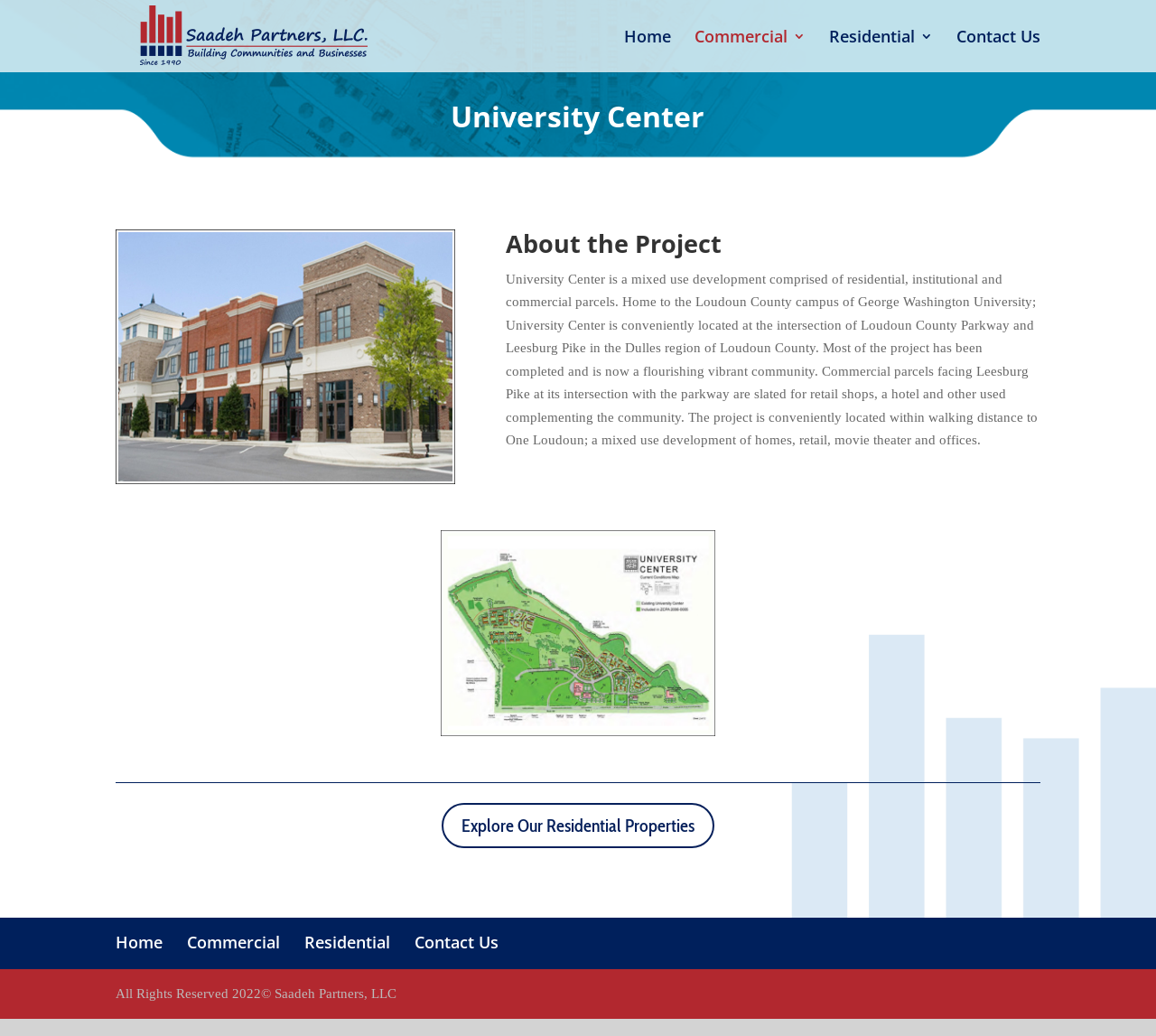Please determine the bounding box of the UI element that matches this description: Explore Our Residential Properties. The coordinates should be given as (top-left x, top-left y, bottom-right x, bottom-right y), with all values between 0 and 1.

[0.382, 0.775, 0.618, 0.819]